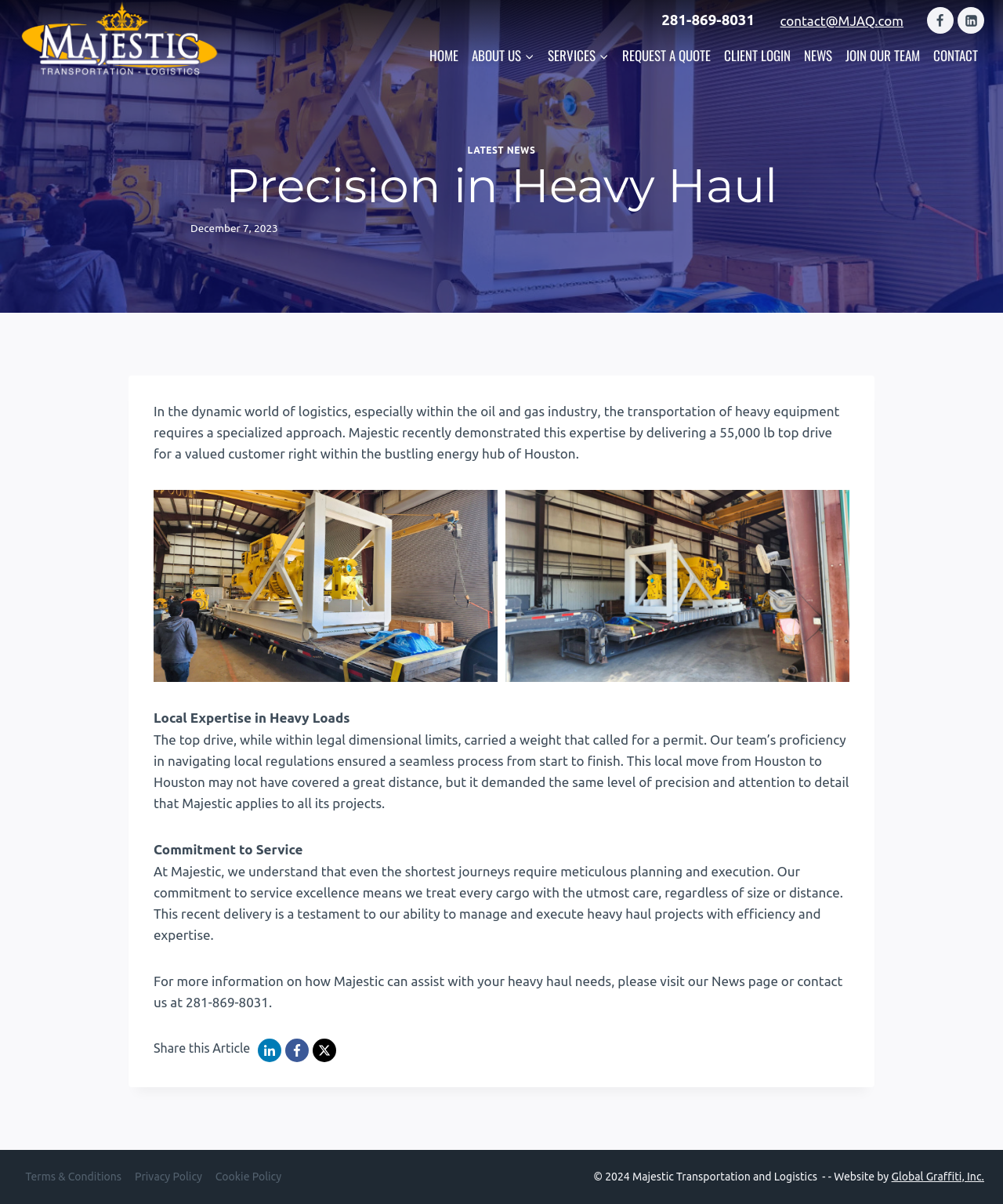Determine the bounding box coordinates of the element's region needed to click to follow the instruction: "Navigate to the About Us page". Provide these coordinates as four float numbers between 0 and 1, formatted as [left, top, right, bottom].

[0.463, 0.031, 0.539, 0.062]